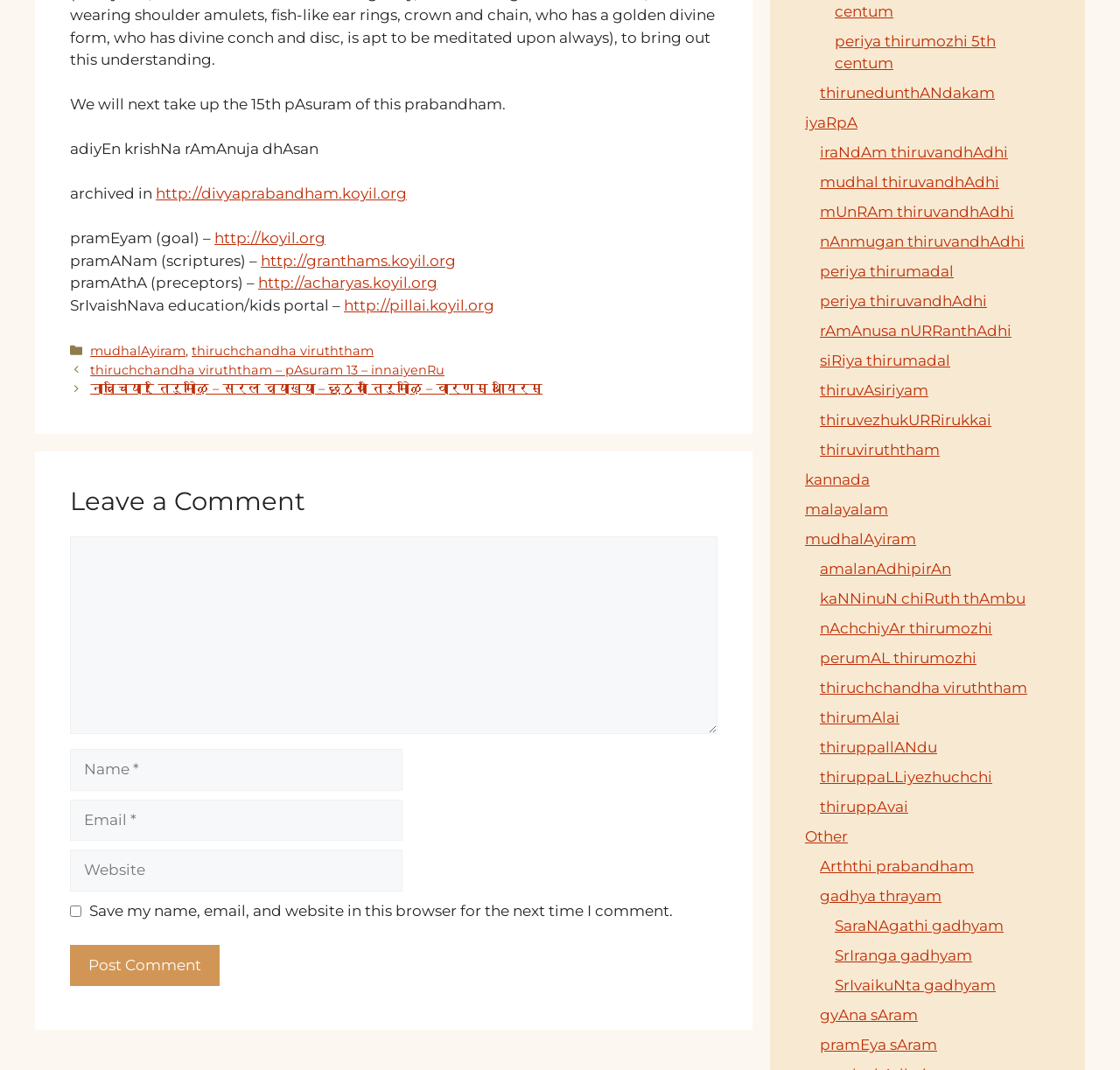Identify the bounding box coordinates of the area you need to click to perform the following instruction: "Click the 'thiruchchandha viruththam' link".

[0.171, 0.32, 0.334, 0.335]